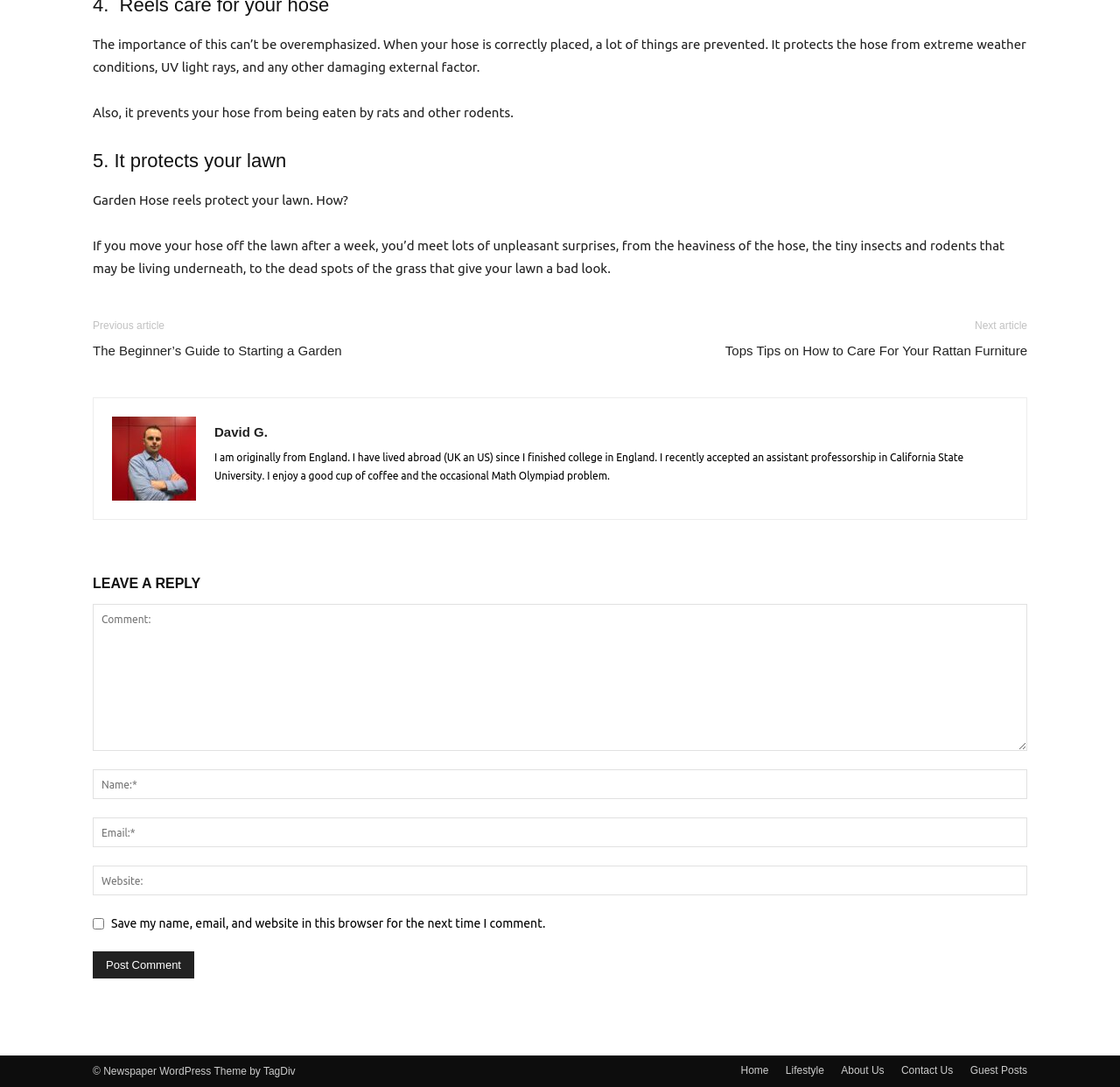Determine the bounding box coordinates of the element's region needed to click to follow the instruction: "Click the 'Post Comment' button". Provide these coordinates as four float numbers between 0 and 1, formatted as [left, top, right, bottom].

[0.083, 0.875, 0.173, 0.9]